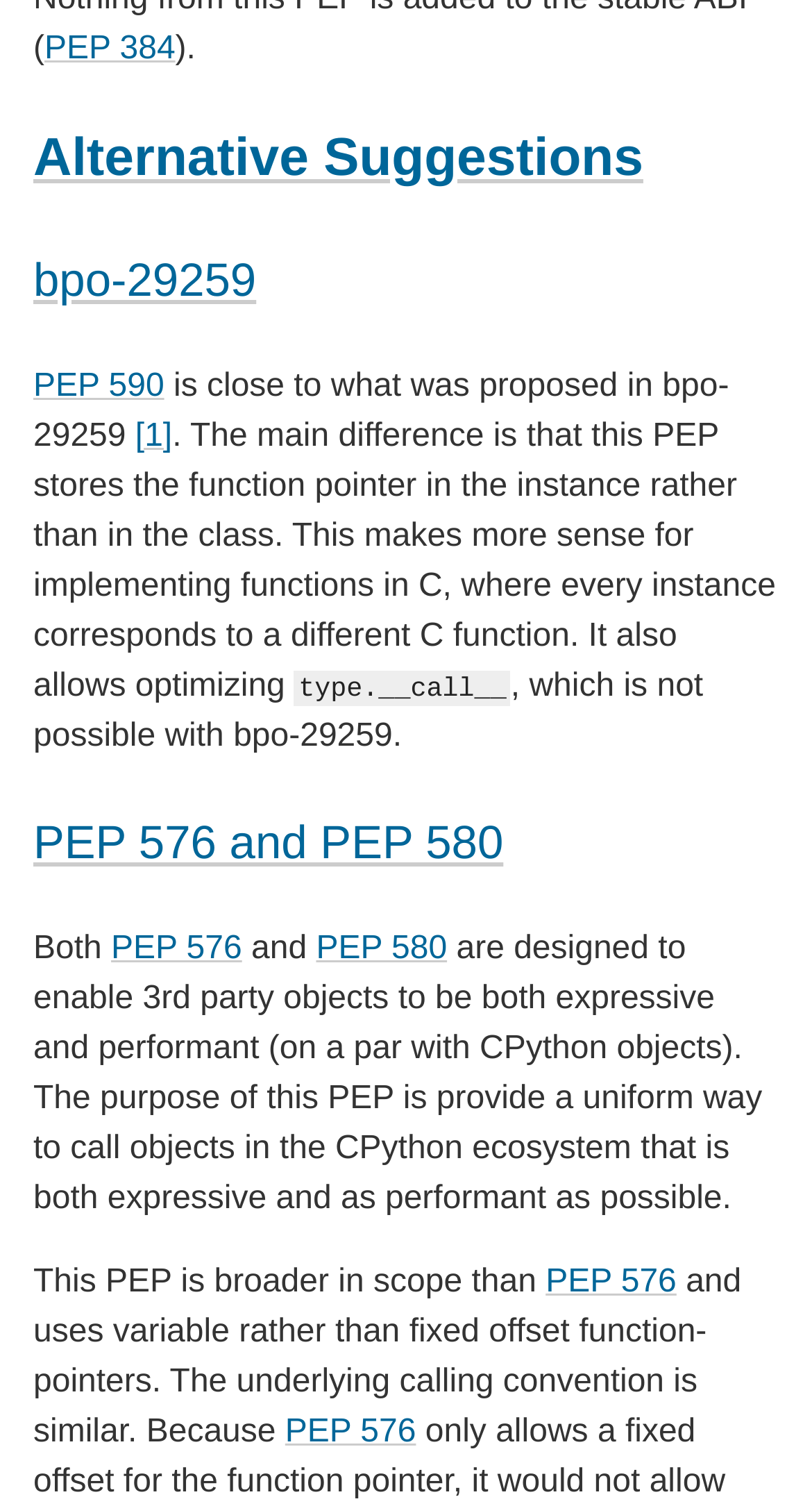Pinpoint the bounding box coordinates of the clickable element to carry out the following instruction: "Visit Alternative Suggestions."

[0.041, 0.079, 0.959, 0.132]